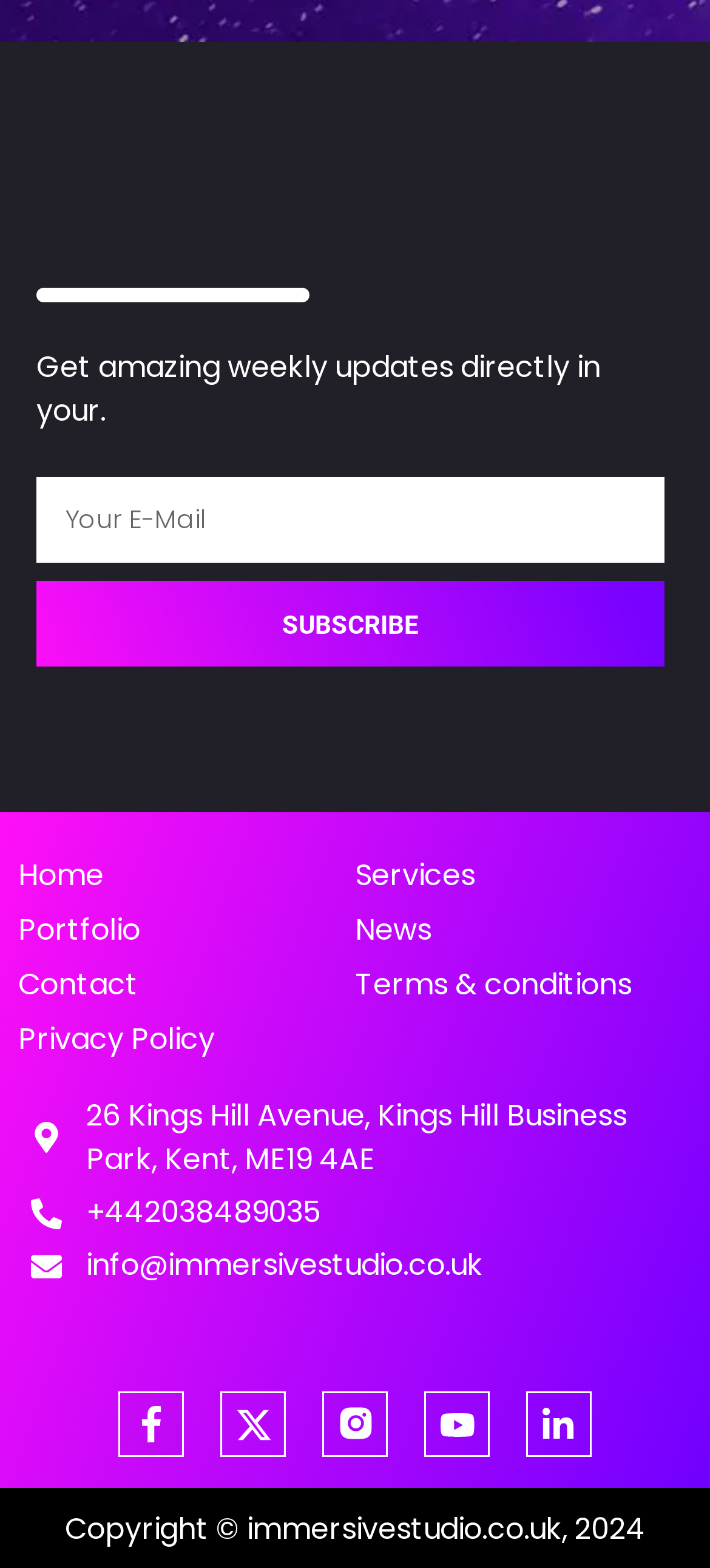What is the company's email address?
Based on the visual information, provide a detailed and comprehensive answer.

I found the company's email address by looking at the links at the bottom of the page, where I found a link with the text 'info@immersivestudio.co.uk', which appears to be the company's email address.